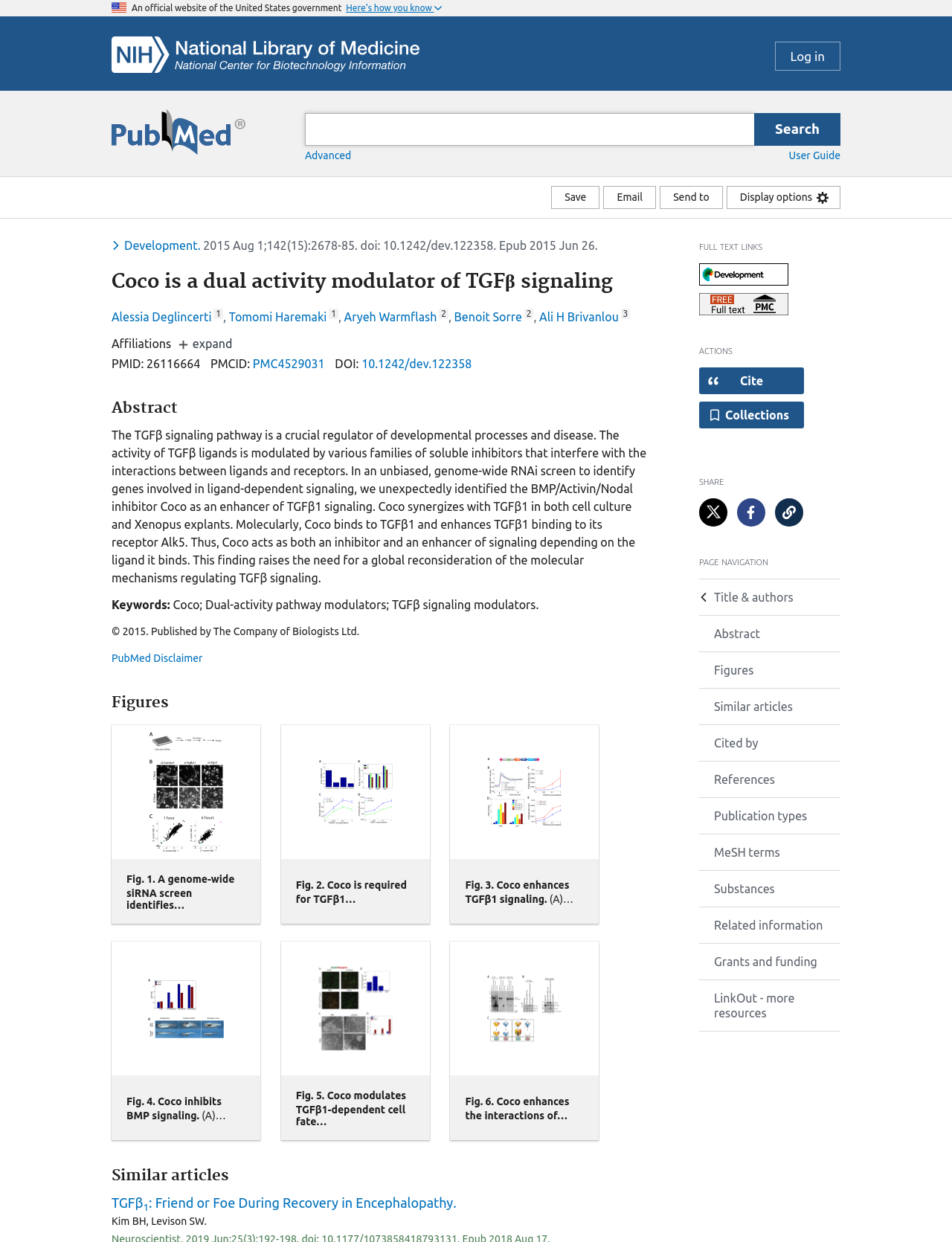Please determine and provide the text content of the webpage's heading.

Coco is a dual activity modulator of TGFβ signaling